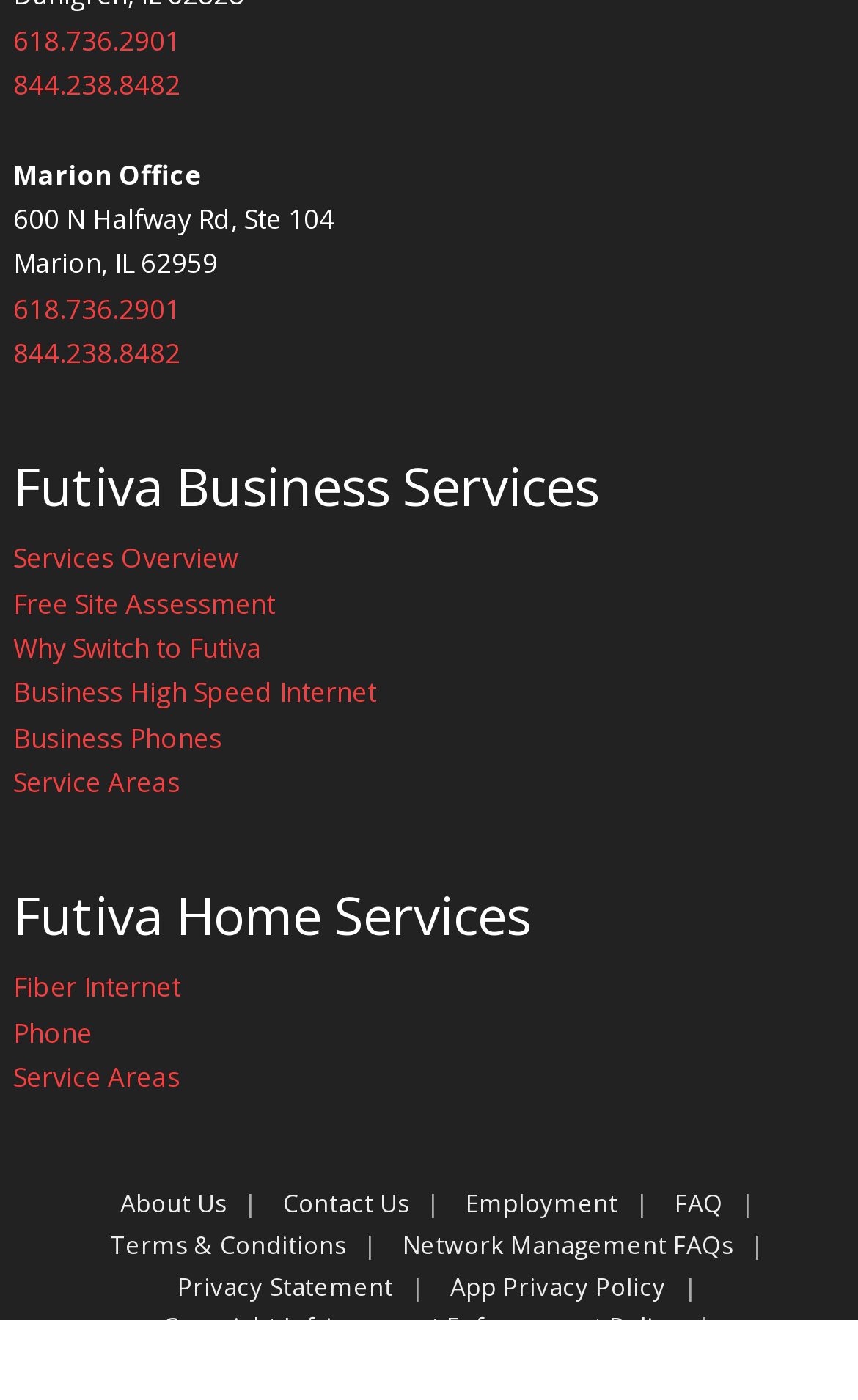Specify the bounding box coordinates (top-left x, top-left y, bottom-right x, bottom-right y) of the UI element in the screenshot that matches this description: Fiber Internet

[0.015, 0.692, 0.21, 0.719]